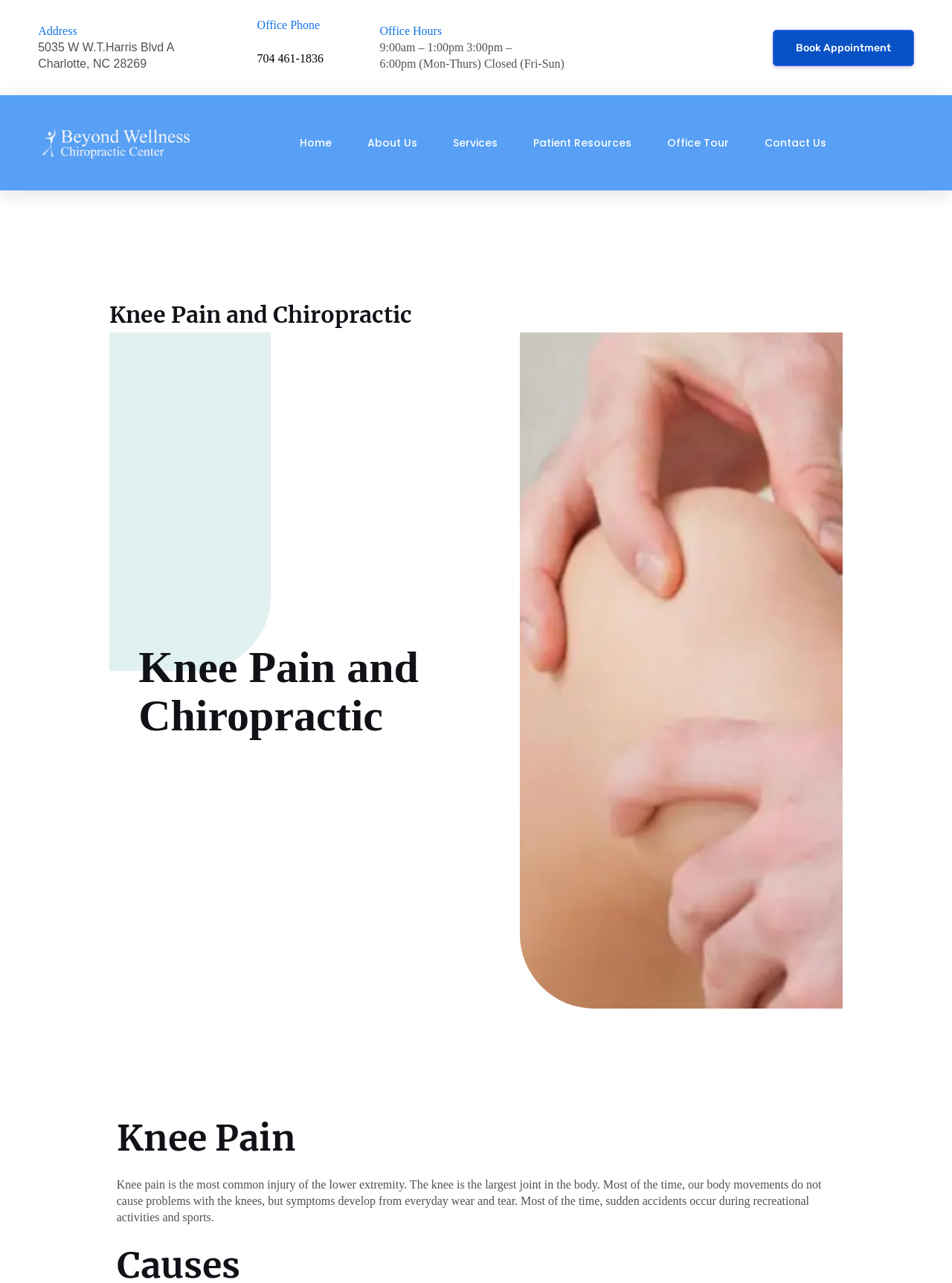Could you highlight the region that needs to be clicked to execute the instruction: "View office hours"?

[0.399, 0.019, 0.464, 0.029]